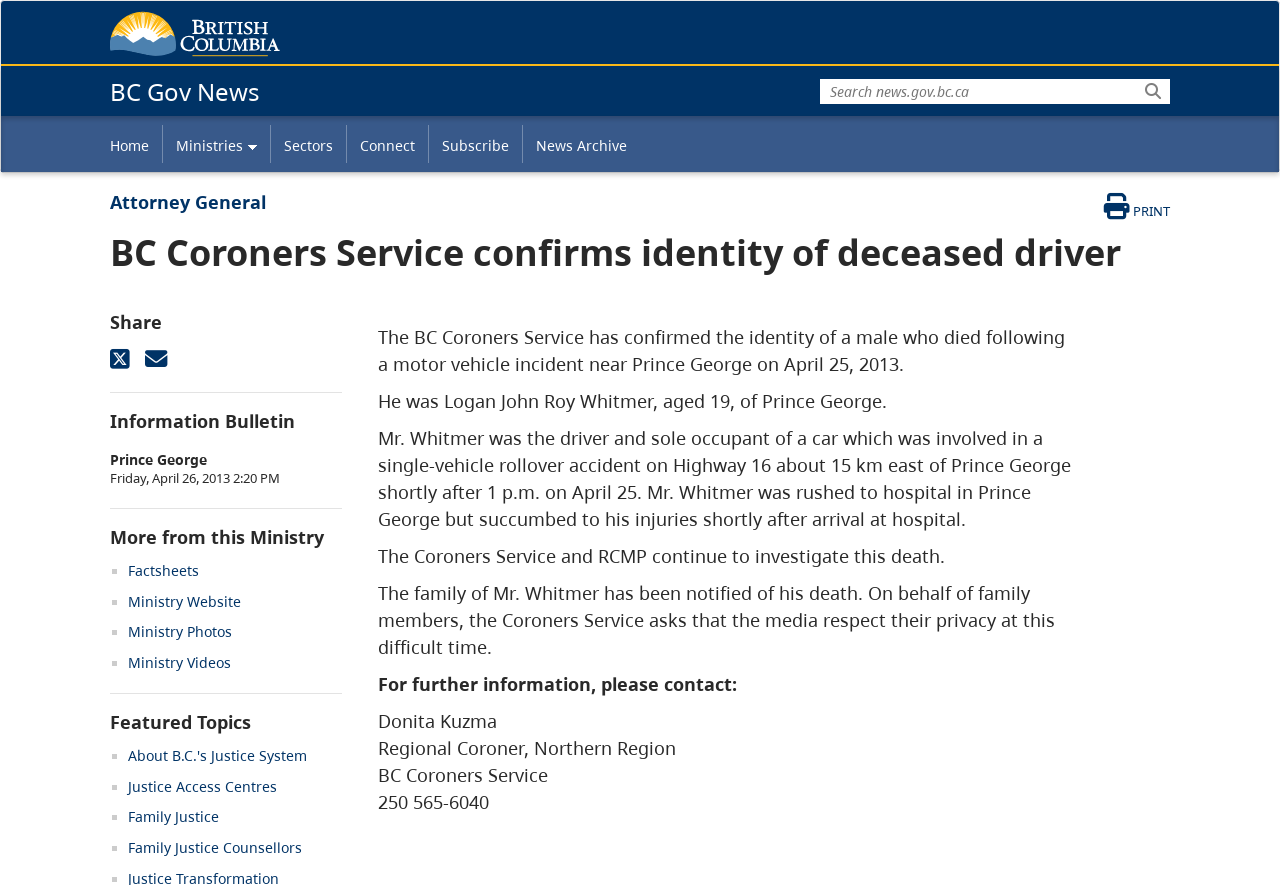What is the name of the regional coroner?
Provide a fully detailed and comprehensive answer to the question.

I found the answer by reading the article content, which mentions 'For further information, please contact: Donita Kuzma, Regional Coroner, Northern Region'.